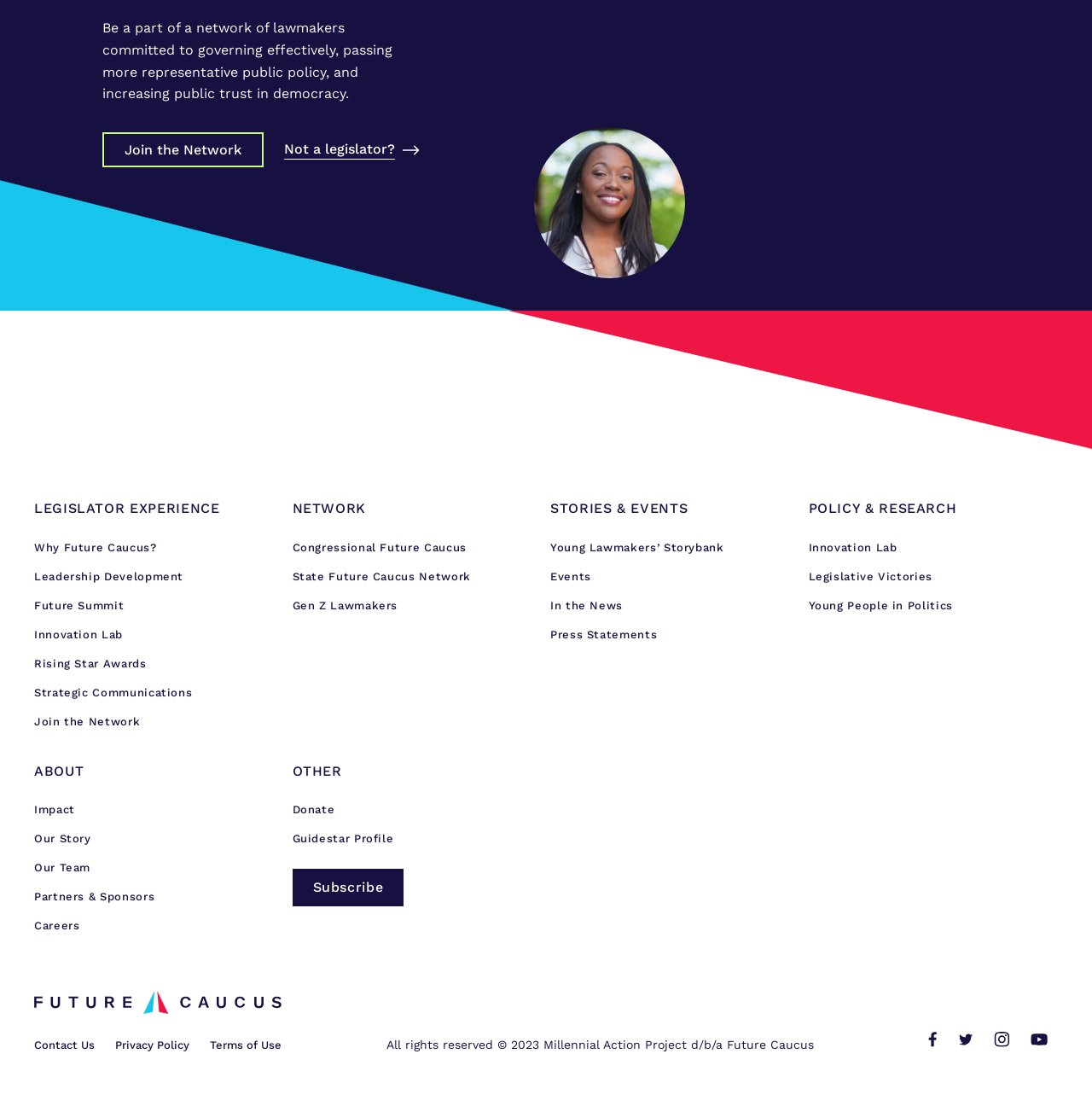Pinpoint the bounding box coordinates of the element you need to click to execute the following instruction: "Learn about Innovation Lab". The bounding box should be represented by four float numbers between 0 and 1, in the format [left, top, right, bottom].

[0.74, 0.486, 0.821, 0.499]